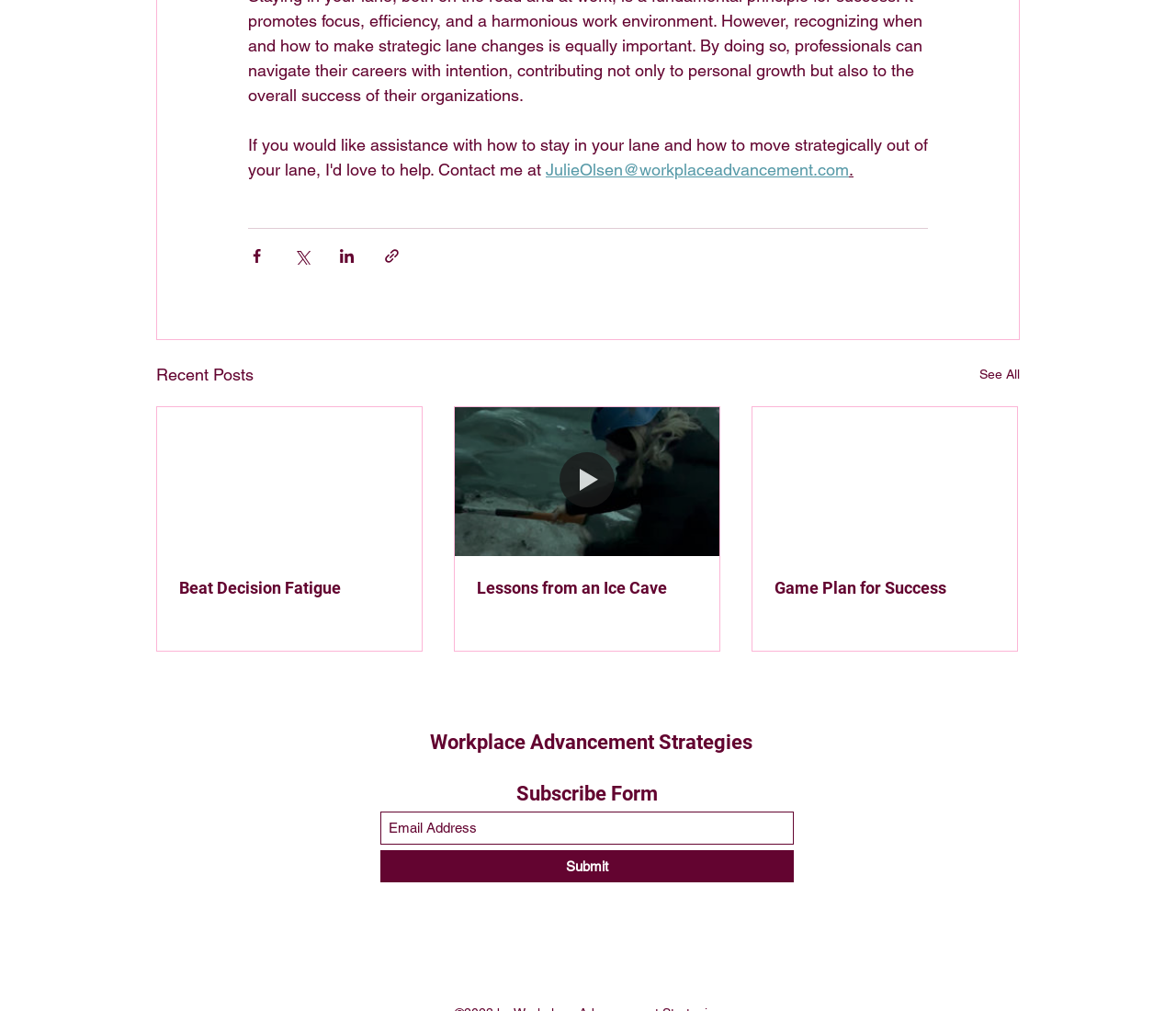Identify the bounding box coordinates for the element you need to click to achieve the following task: "Subscribe with email". The coordinates must be four float values ranging from 0 to 1, formatted as [left, top, right, bottom].

[0.323, 0.803, 0.675, 0.835]